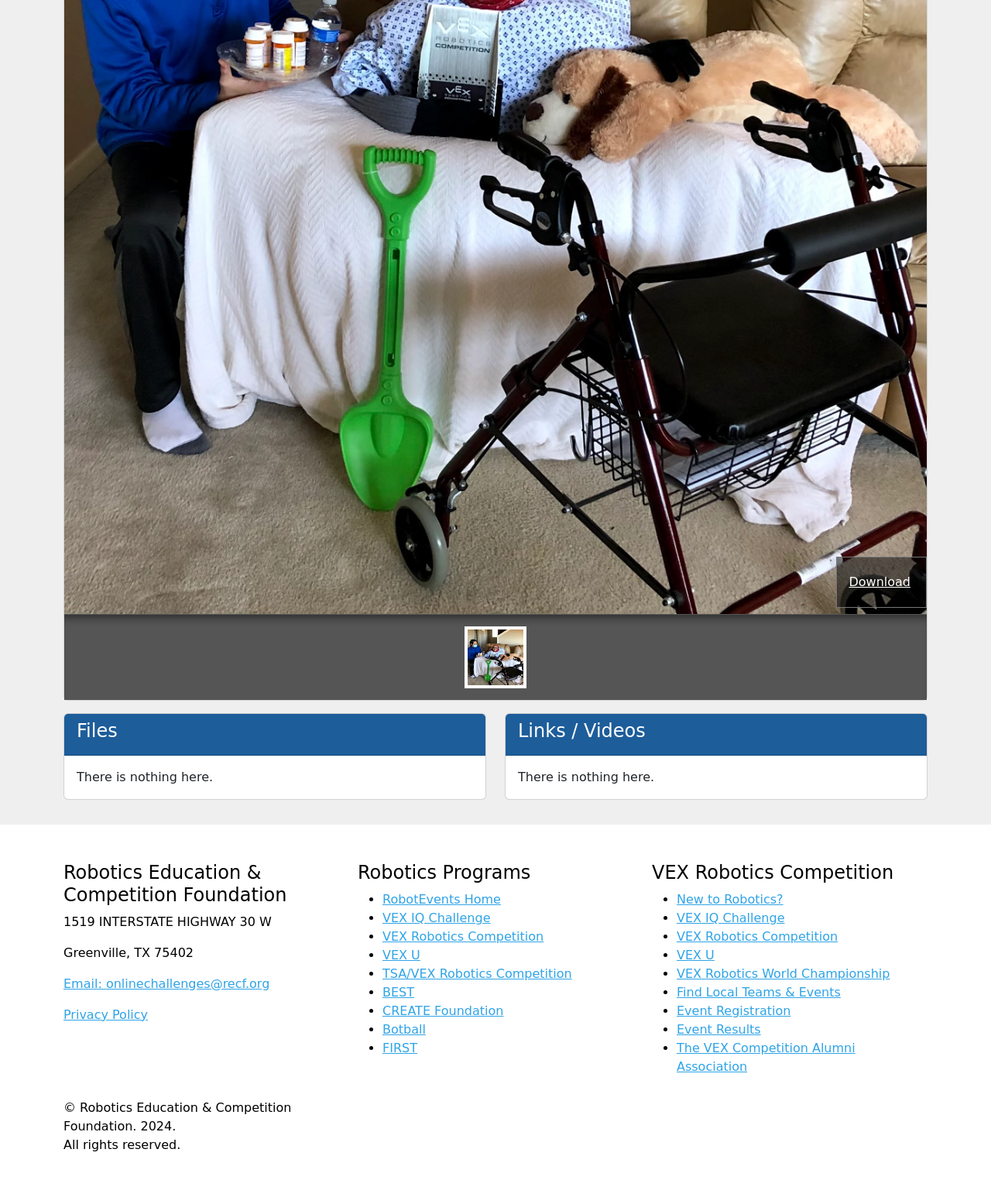Find and provide the bounding box coordinates for the UI element described with: "VEX Robotics Competition".

[0.683, 0.772, 0.845, 0.784]